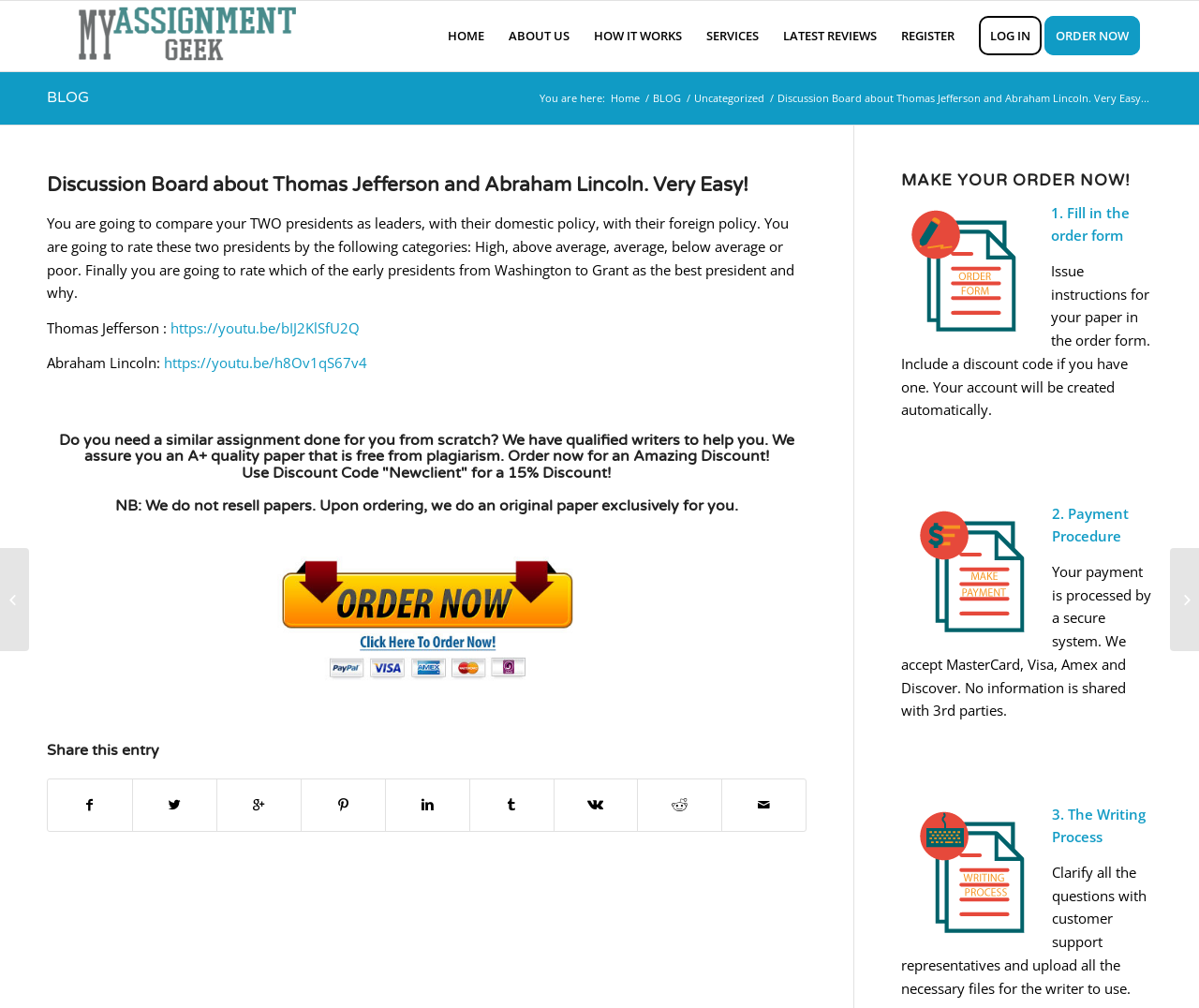Provide the bounding box coordinates for the area that should be clicked to complete the instruction: "Click the 'MAKE YOUR ORDER NOW!' button".

[0.752, 0.171, 0.961, 0.188]